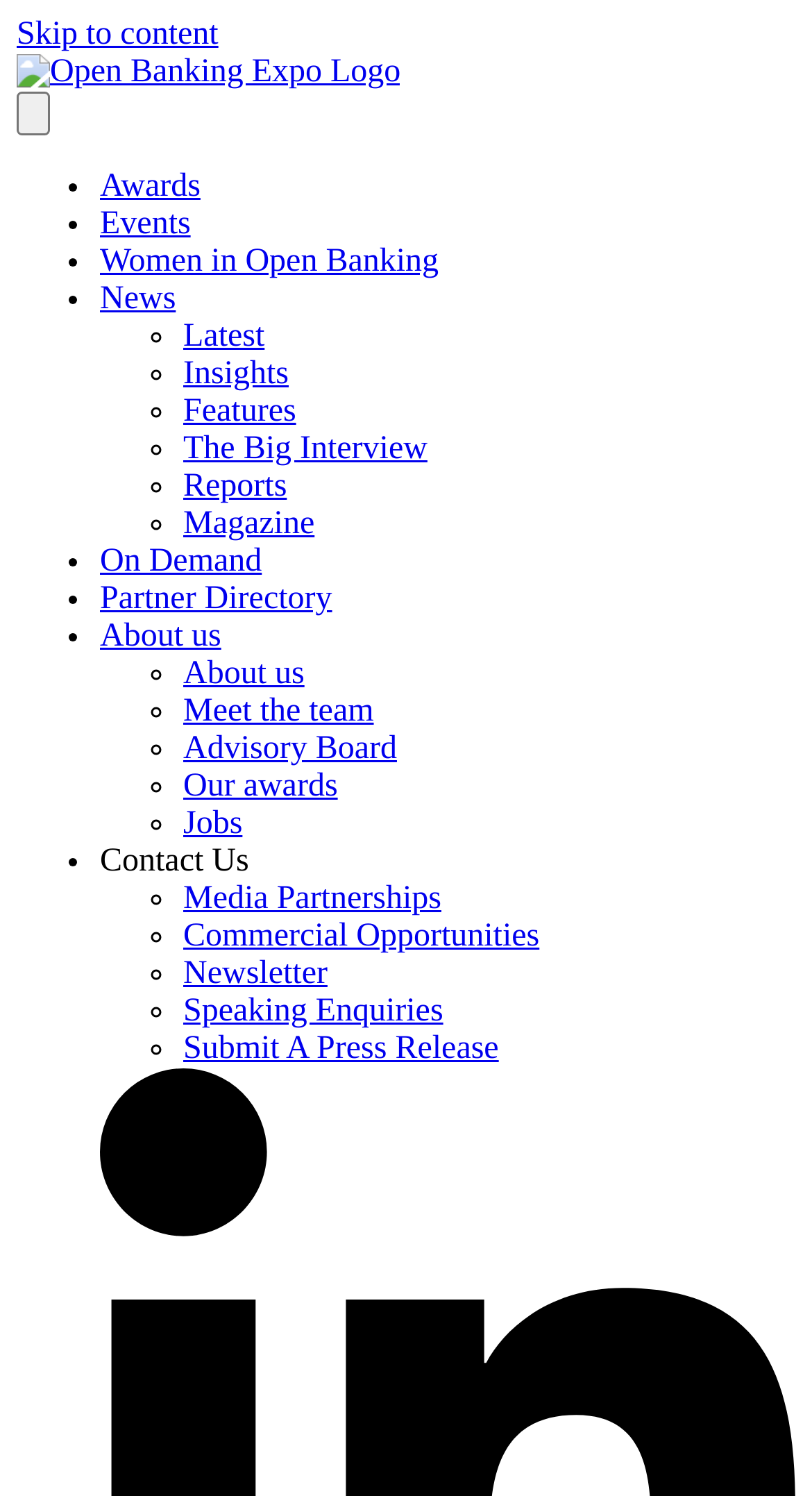What is the logo of Open Banking Expo?
Based on the screenshot, respond with a single word or phrase.

Open Banking Expo Logo